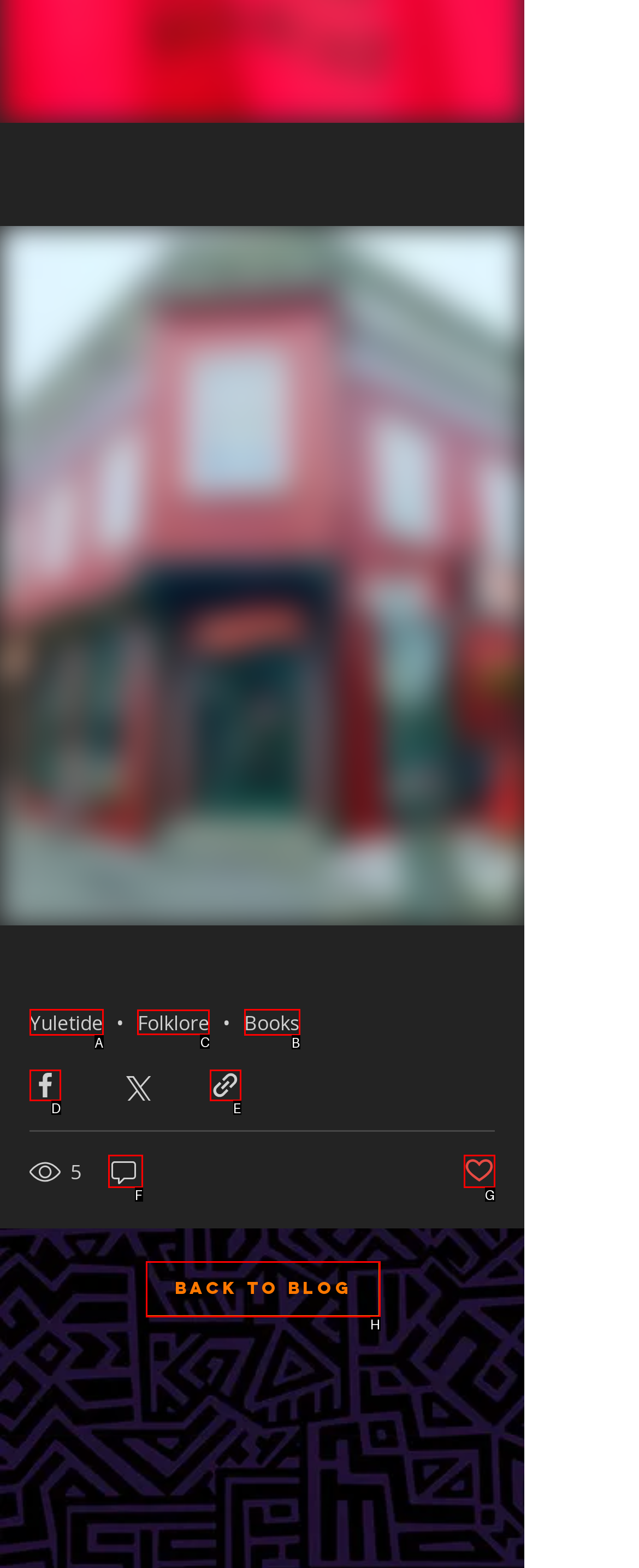Pick the option that should be clicked to perform the following task: View Folklore
Answer with the letter of the selected option from the available choices.

C